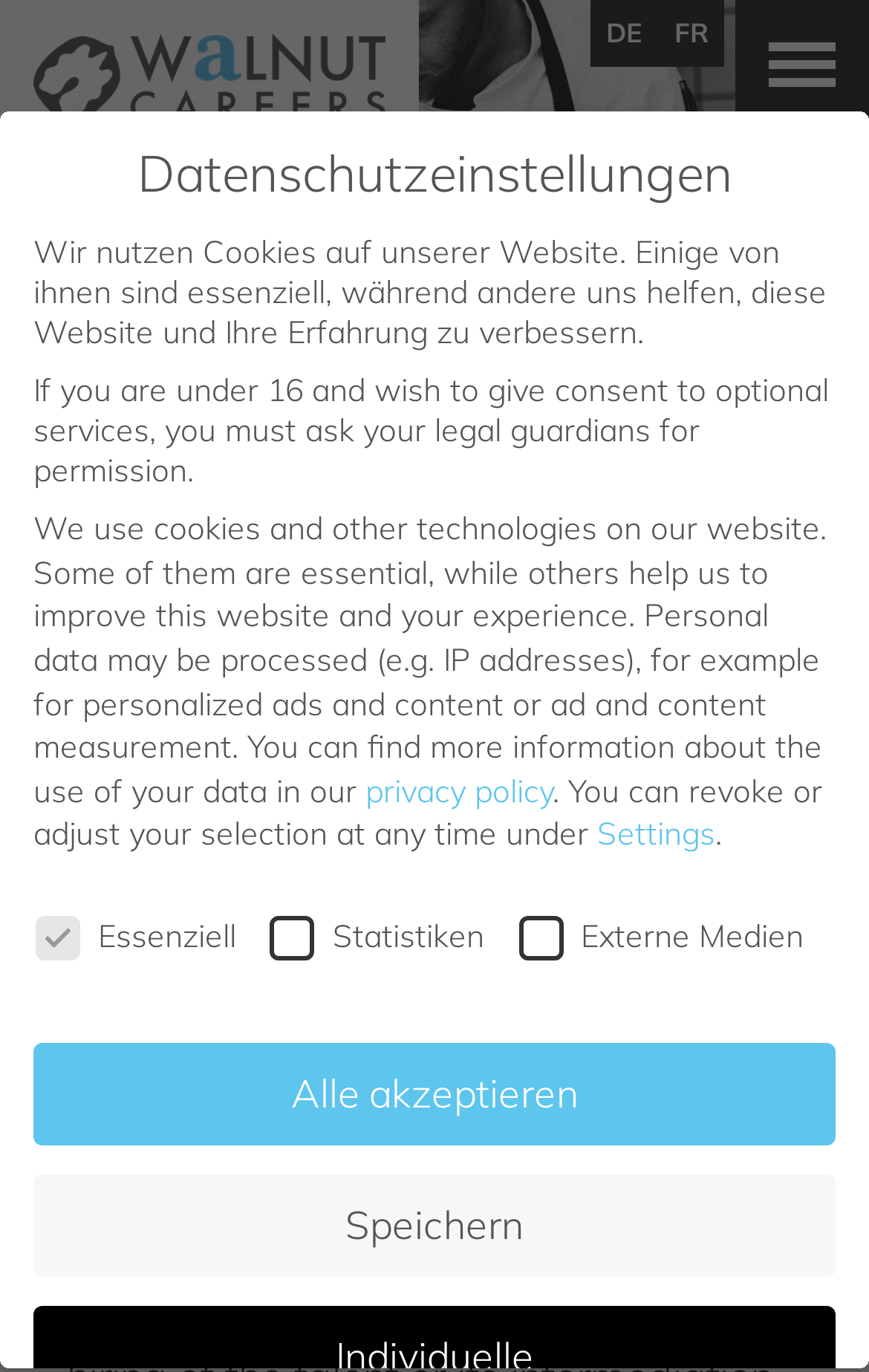Could you find the bounding box coordinates of the clickable area to complete this instruction: "Click the Settings link"?

[0.687, 0.594, 0.823, 0.623]